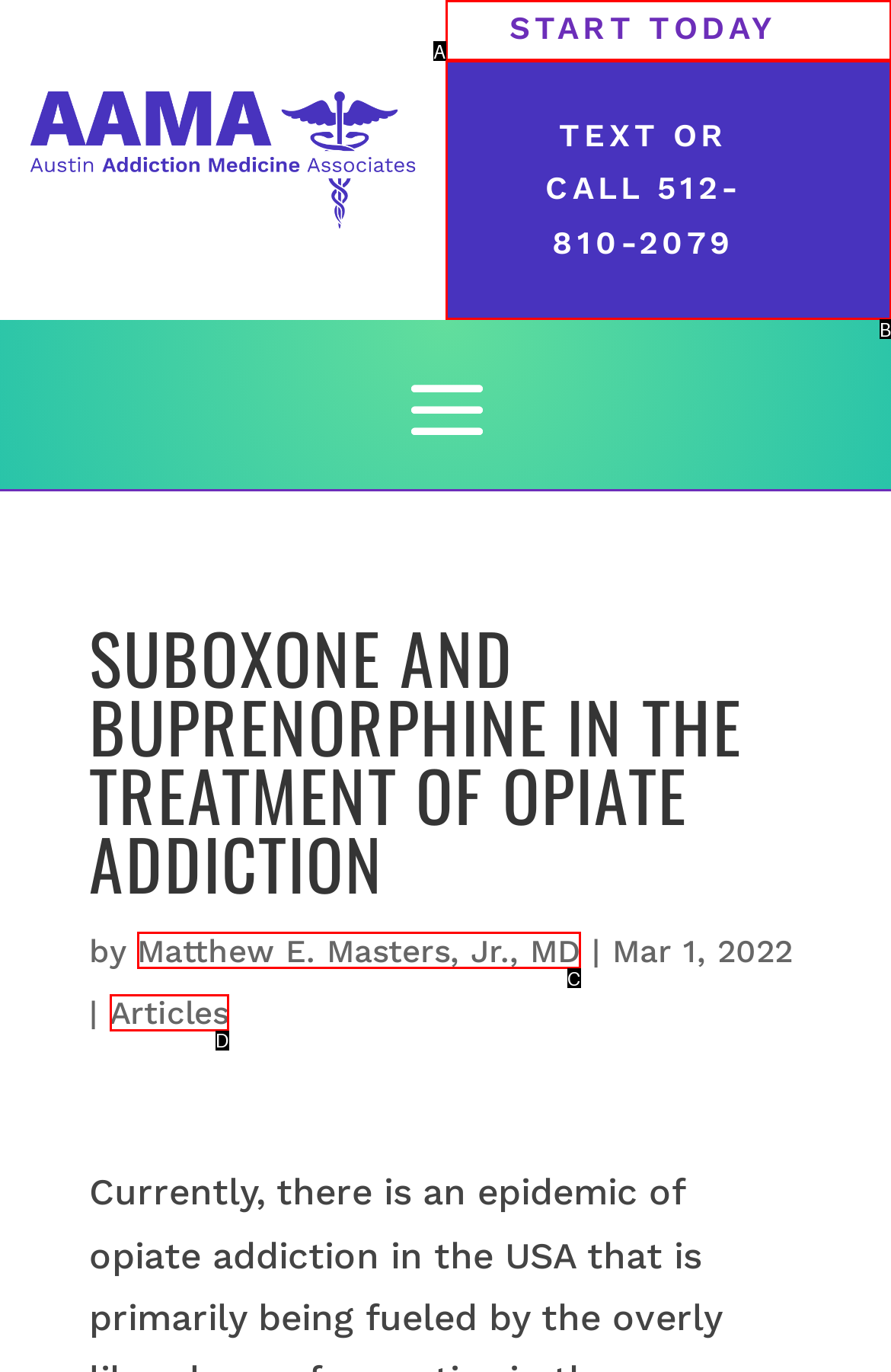Please identify the UI element that matches the description: Start Today
Respond with the letter of the correct option.

A